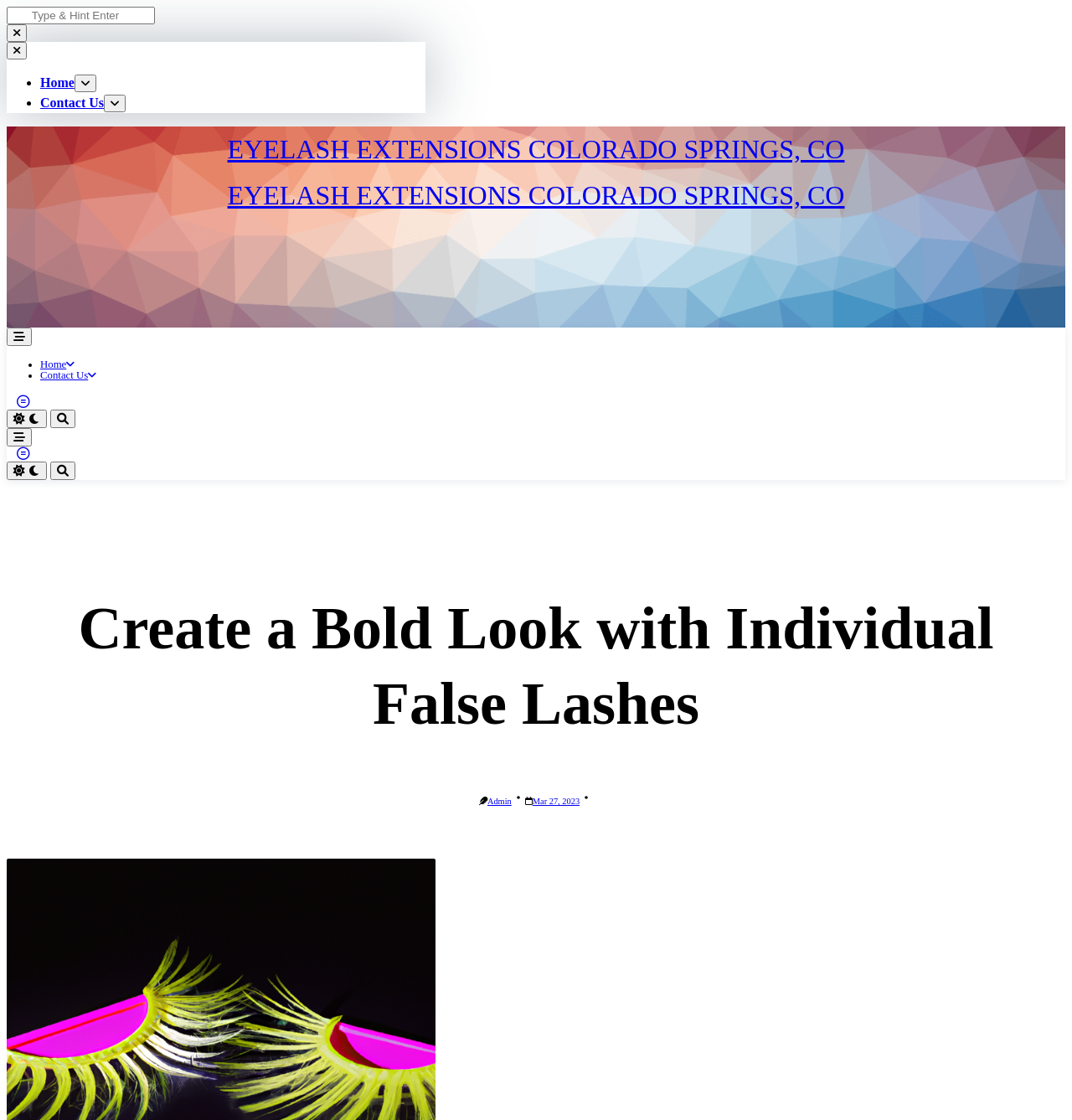Please pinpoint the bounding box coordinates for the region I should click to adhere to this instruction: "Click on the magnifying glass button".

[0.006, 0.293, 0.03, 0.309]